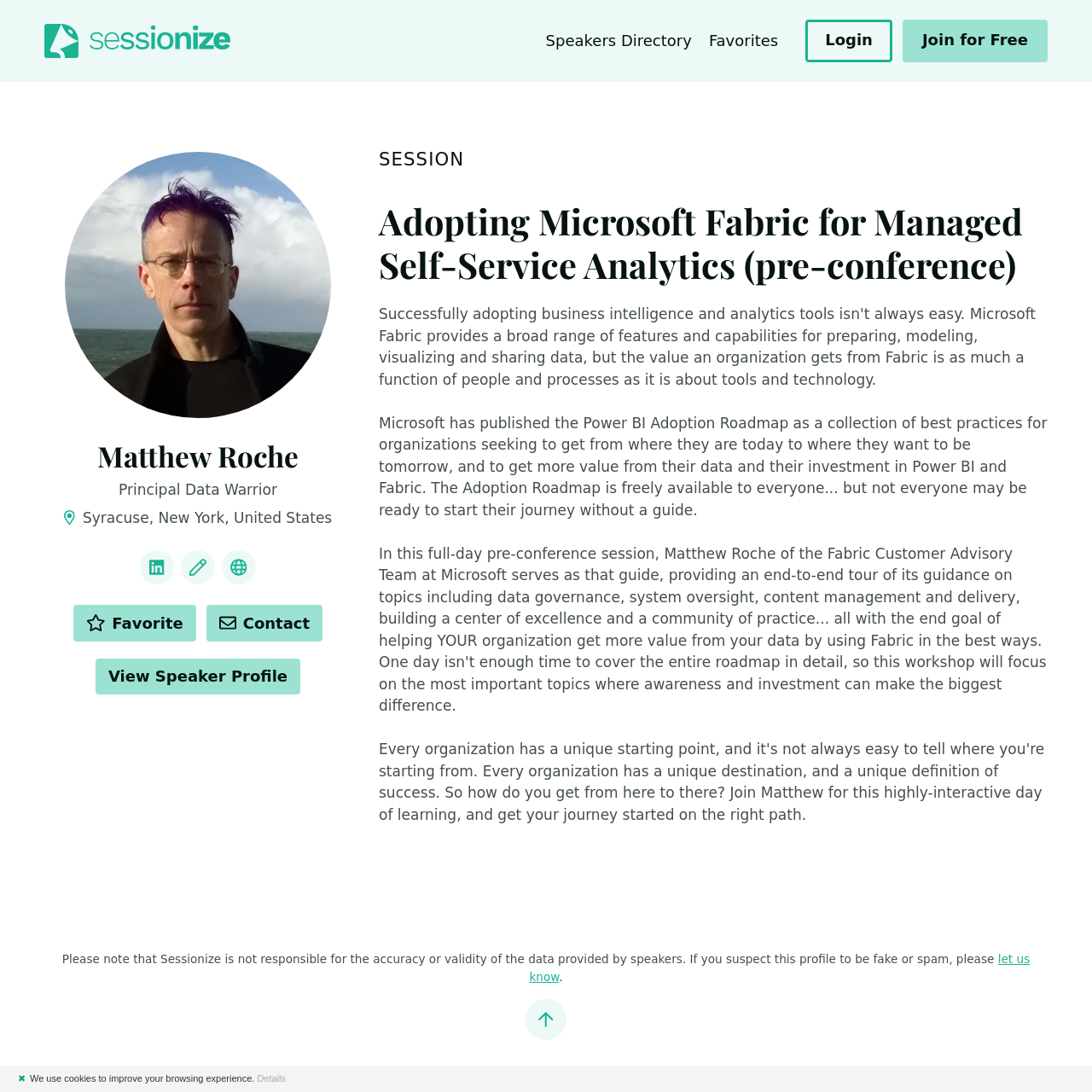Elaborate on the information and visuals displayed on the webpage.

The webpage is a speaker profile page for Matthew Roche, a Principal Program Manager in Microsoft's Cloud + AI Group. At the top of the page, there are several links, including "Jump to navigation", "Jump to content", "Sessionize", "Speakers Directory", "Favorites", "Login", and "Join for Free". 

Below these links, there is a heading "SESSION" followed by a subheading "Adopting Microsoft Fabric for Managed Self-Service Analytics (pre-conference)". This is accompanied by a static text describing the Power BI Adoption Roadmap and its benefits. 

To the left of this text, there is a figure with an image. On the right side of the page, there is a section dedicated to Matthew Roche's profile. It starts with a heading "Matthew Roche" followed by his title "Principal Data Warrior" and his location "Syracuse, New York, United States". 

Below his profile information, there are links to his social media profiles, including LinkedIn, Blog, and Mastodon, each accompanied by an image. 

Further down, there is a section labeled "ACTIONS" with buttons to "Favorite" and "Contact" Matthew Roche, each accompanied by an image. There is also a link to "View Speaker Profile". 

At the bottom of the page, there is a disclaimer stating that Sessionize is not responsible for the accuracy or validity of the data provided by speakers, with a link to report any suspicious profiles. There is also a link to "Jump to top" and a notification about the use of cookies on the website.